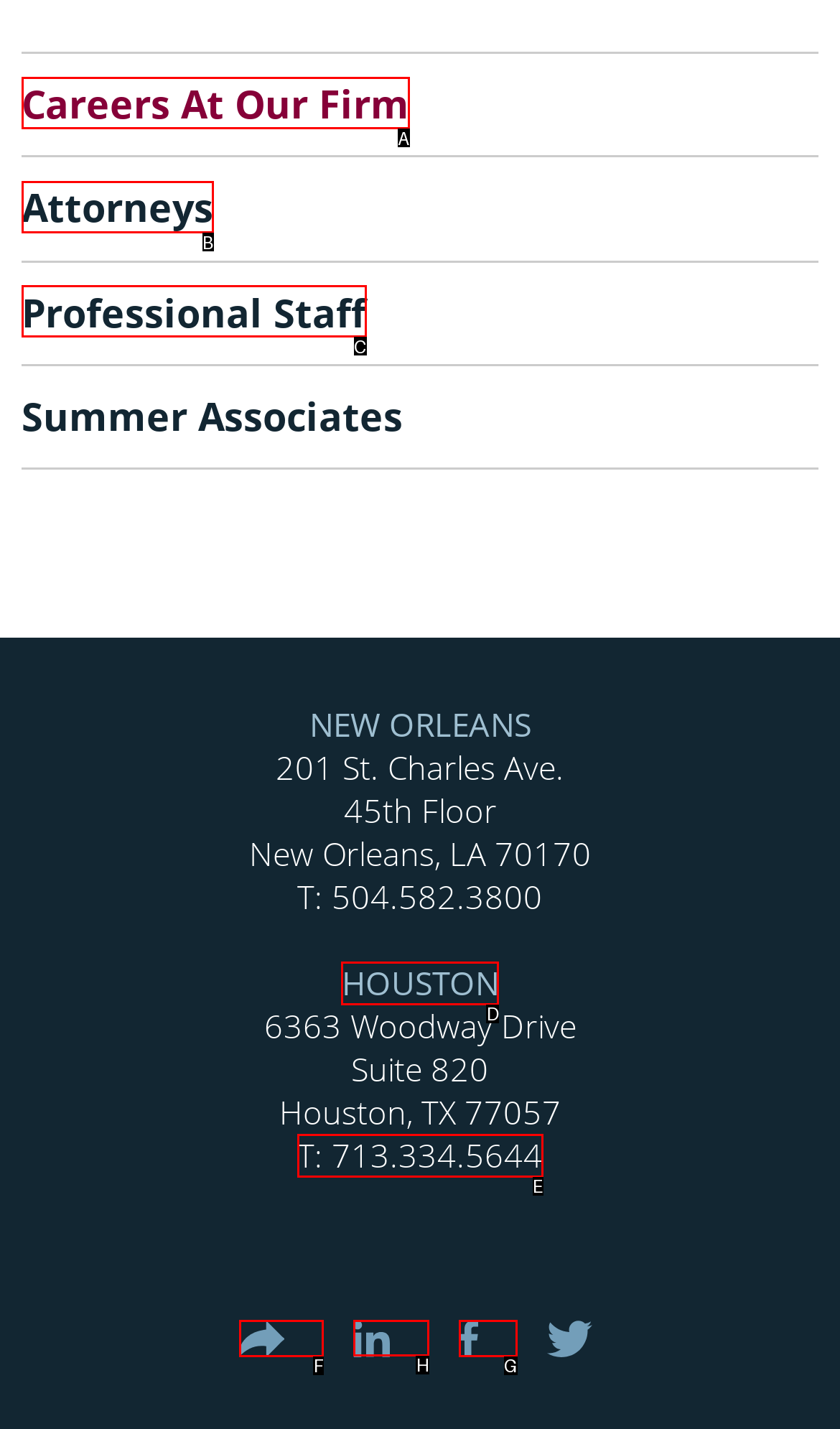Find the appropriate UI element to complete the task: Check terms and conditions. Indicate your choice by providing the letter of the element.

None